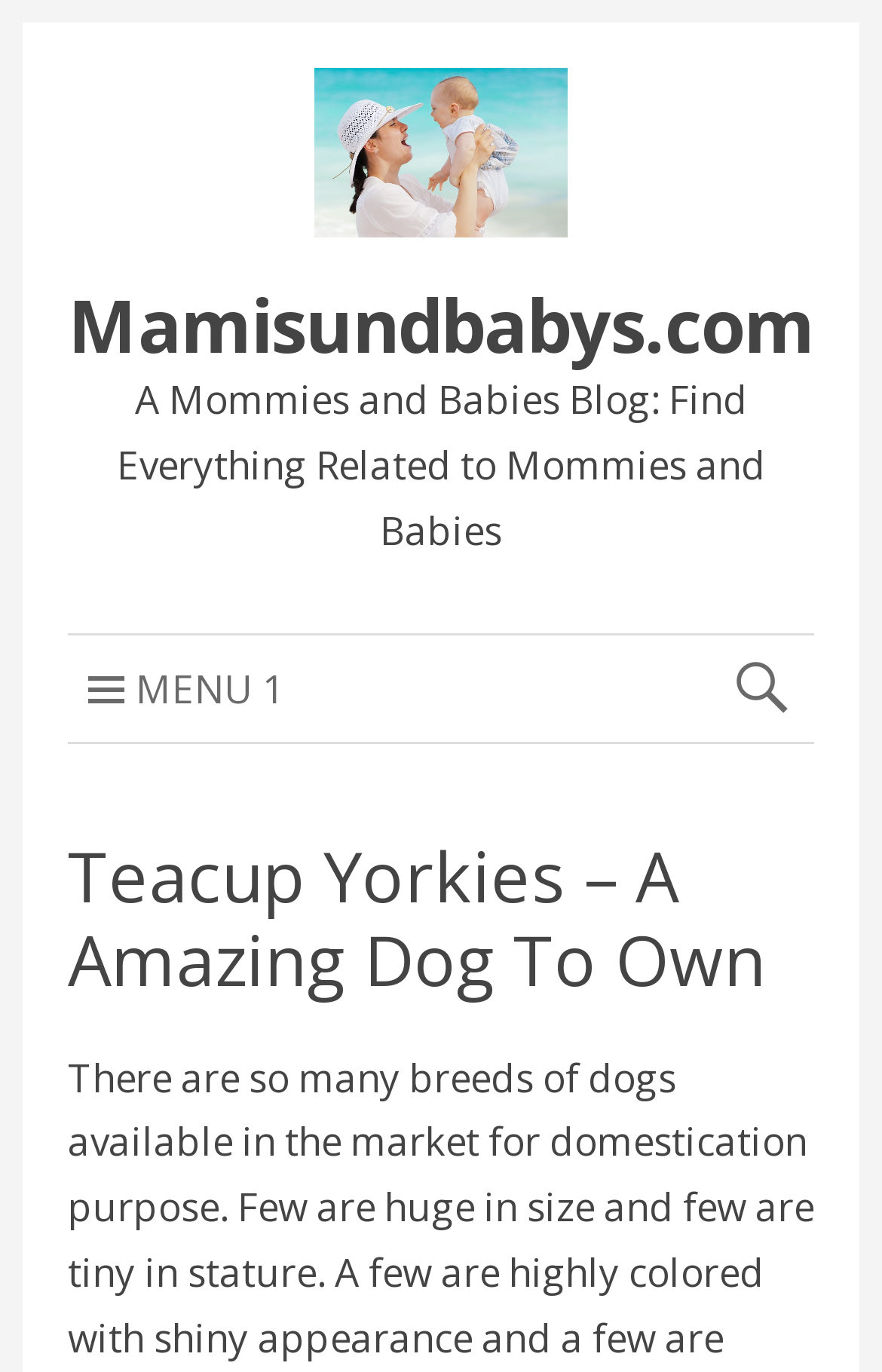Using the image as a reference, answer the following question in as much detail as possible:
Is there a menu on the webpage?

There is a link element with the text 'MENU 1' which suggests that there is a menu on the webpage. The menu is likely to be accessed by clicking on this link.